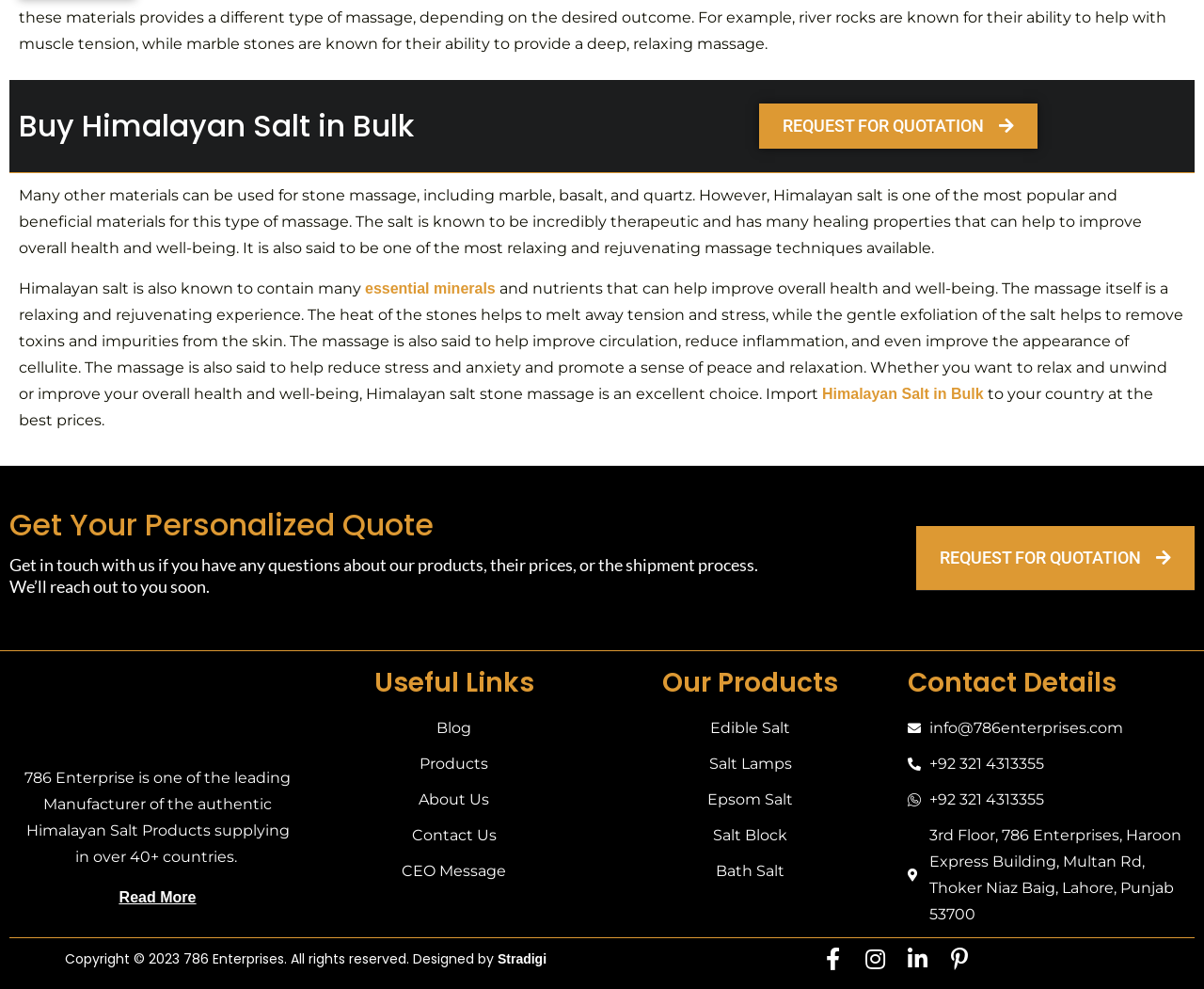Find the bounding box coordinates of the clickable area that will achieve the following instruction: "Visit the blog".

[0.262, 0.723, 0.492, 0.75]